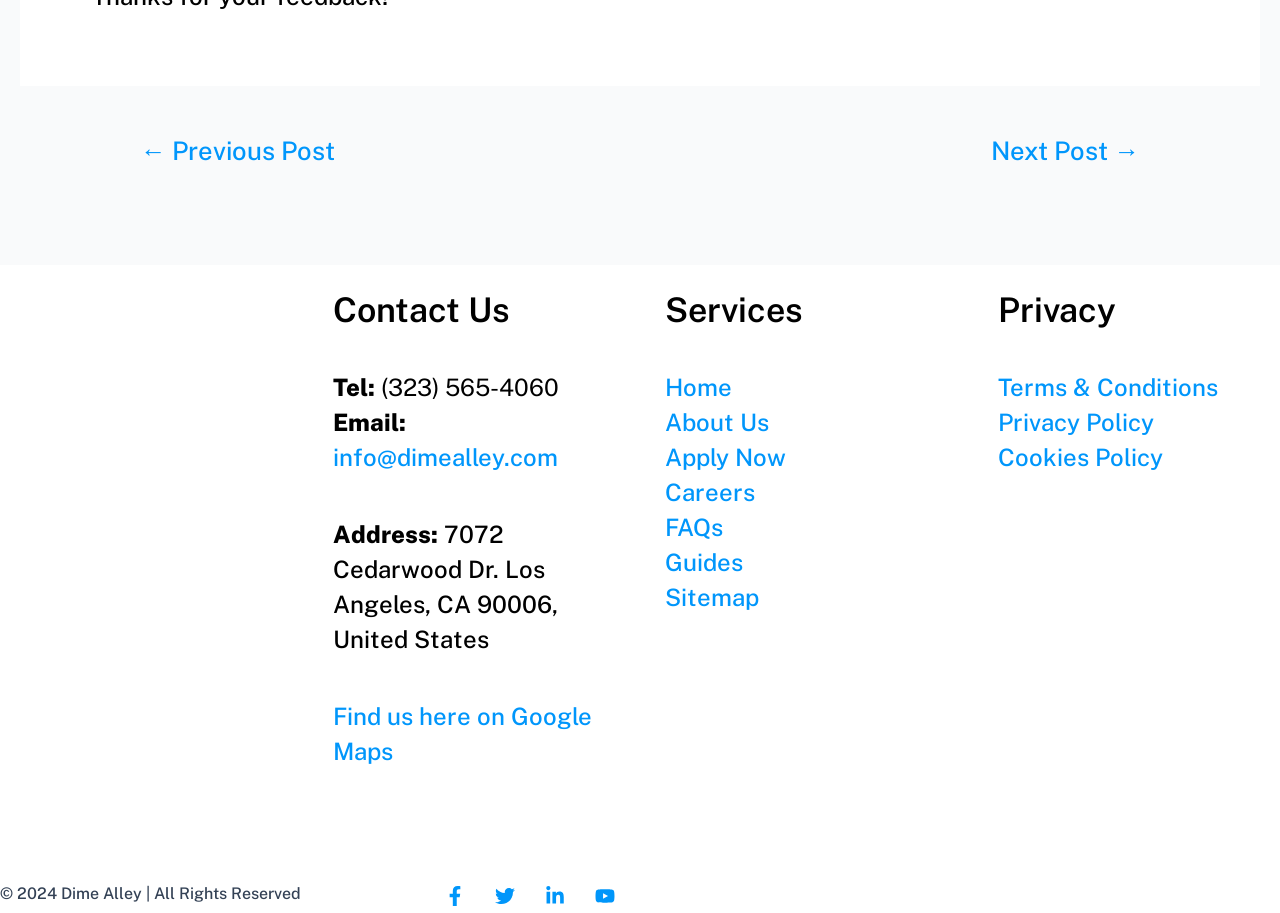What is the logo of the website?
Using the image, elaborate on the answer with as much detail as possible.

The logo of the website is located at the top left corner of the webpage, and it is an image element with the description 'DimeAlley Logo'.